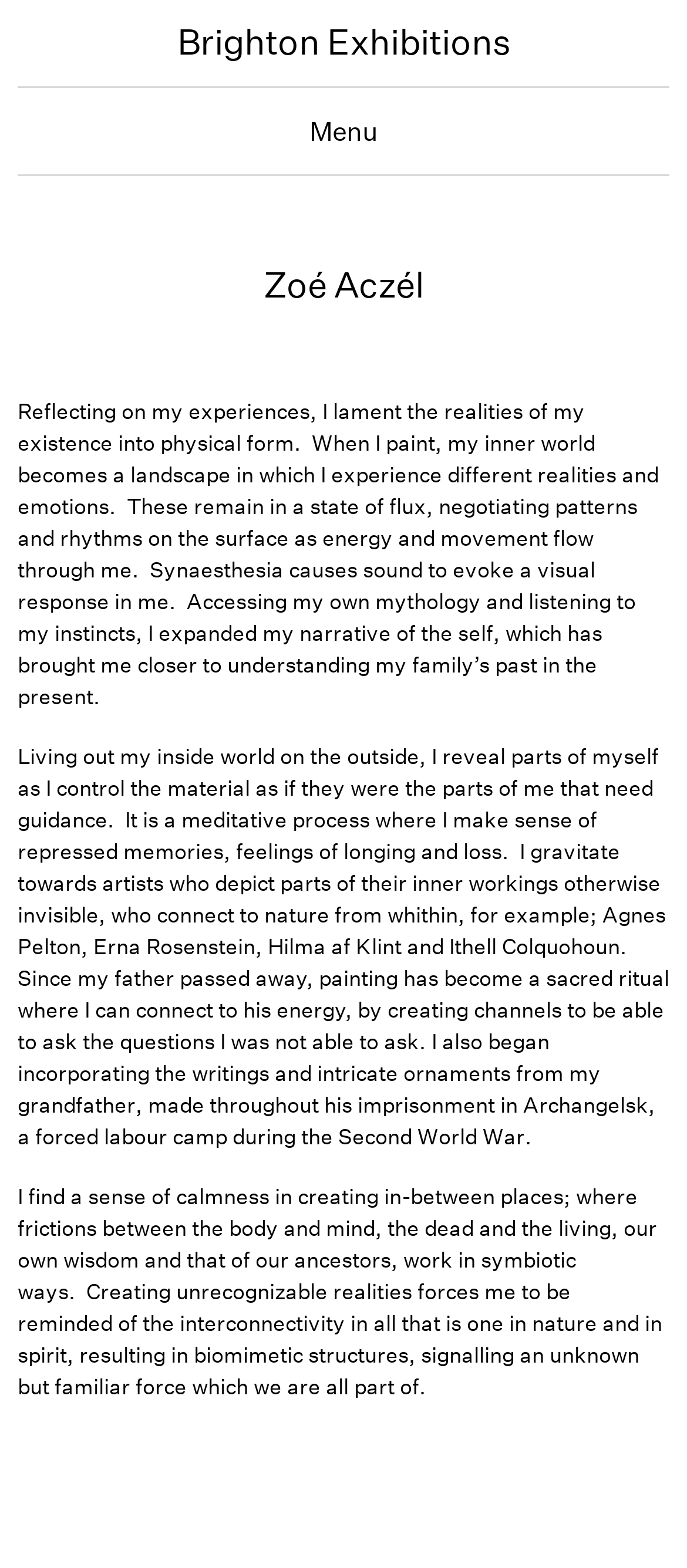Refer to the image and provide a thorough answer to this question:
What is the artist's name?

The artist's name is mentioned in the heading 'Zoé Aczél' which is located within the button 'Menu' and has a bounding box of [0.383, 0.168, 0.617, 0.196].